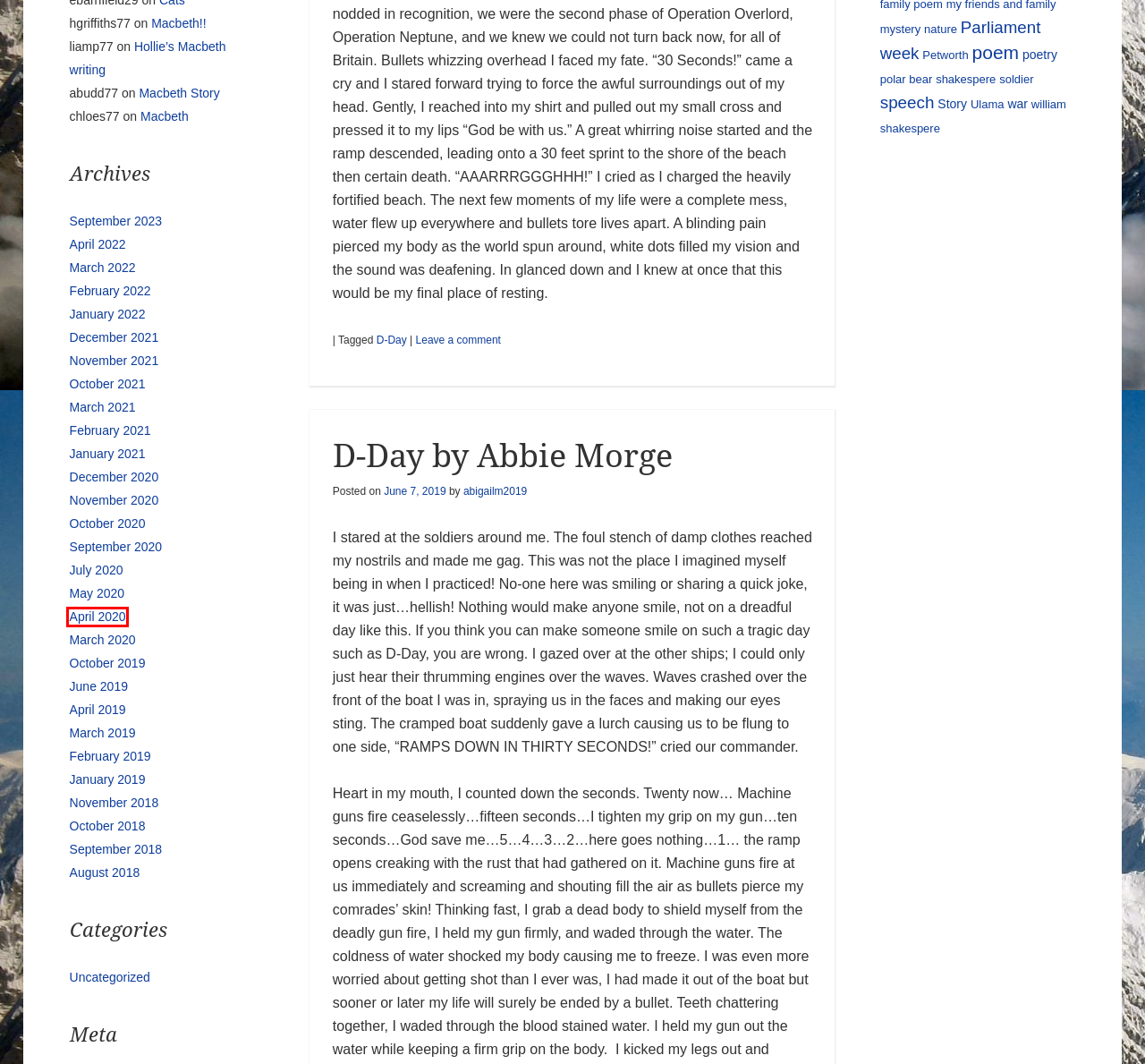Inspect the screenshot of a webpage with a red rectangle bounding box. Identify the webpage description that best corresponds to the new webpage after clicking the element inside the bounding box. Here are the candidates:
A. May | 2020 | Willow Class
B. November | 2018 | Willow Class
C. April | 2020 | Willow Class
D. August | 2018 | Willow Class
E. September | 2023 | Willow Class
F. October | 2018 | Willow Class
G. abigailm2019 | Willow Class
H. October | 2019 | Willow Class

C